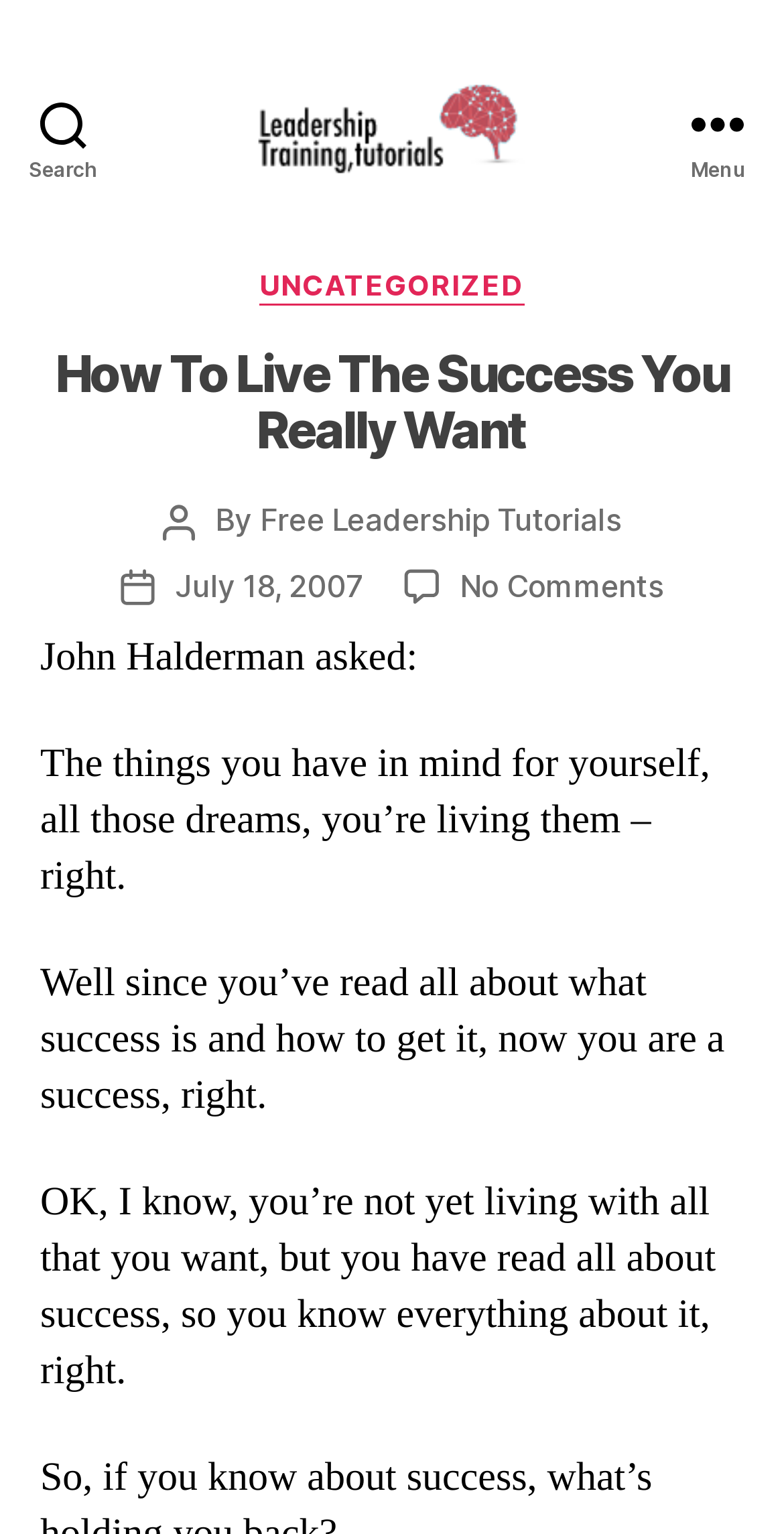What is the purpose of the button at the top right corner?
Carefully analyze the image and provide a thorough answer to the question.

I found the purpose of the button by looking at the button's text 'Menu', which suggests that it is used to open a menu.